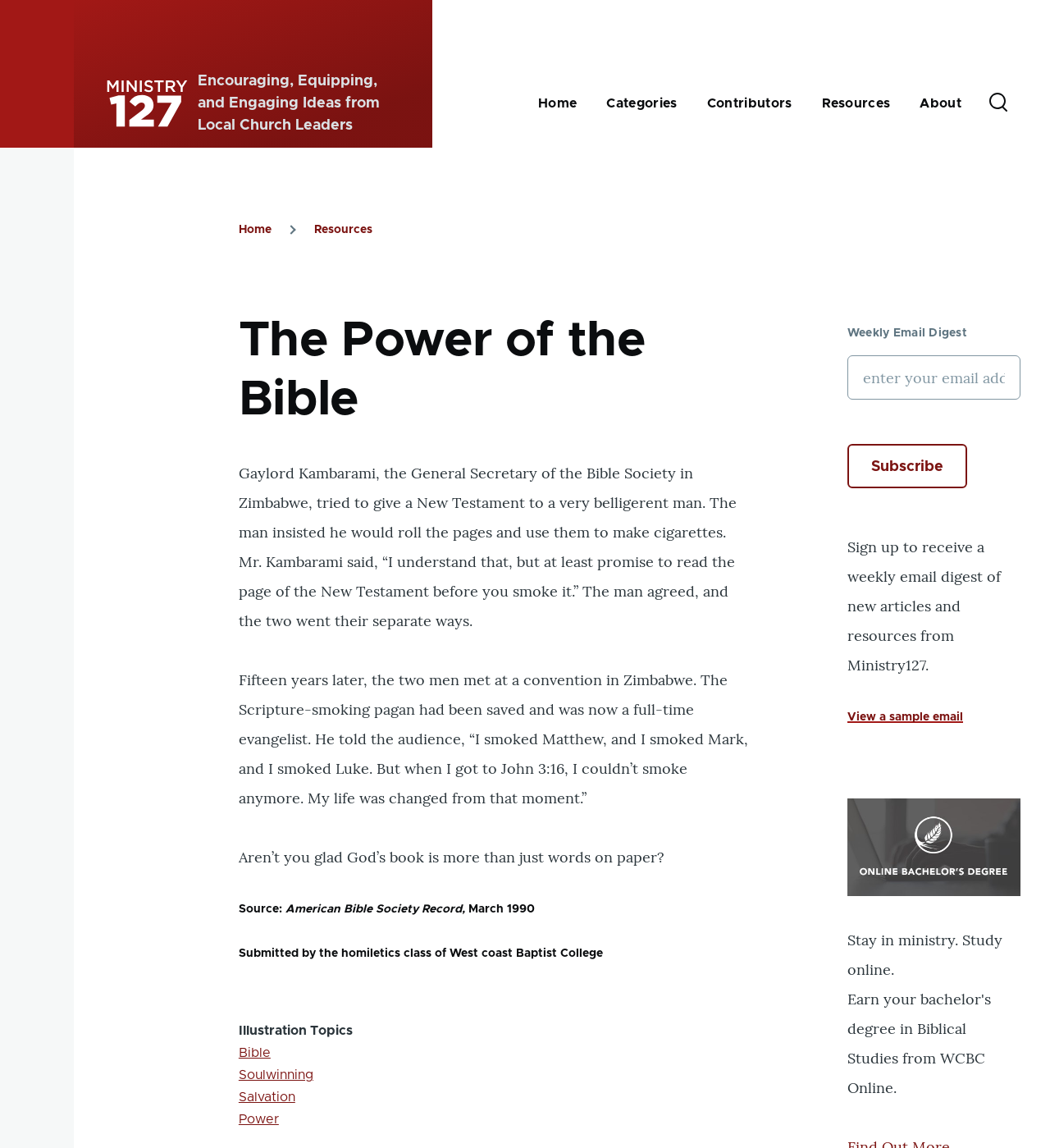What is the topic of the illustration described in the story?
Examine the image and give a concise answer in one word or a short phrase.

The power of the Bible